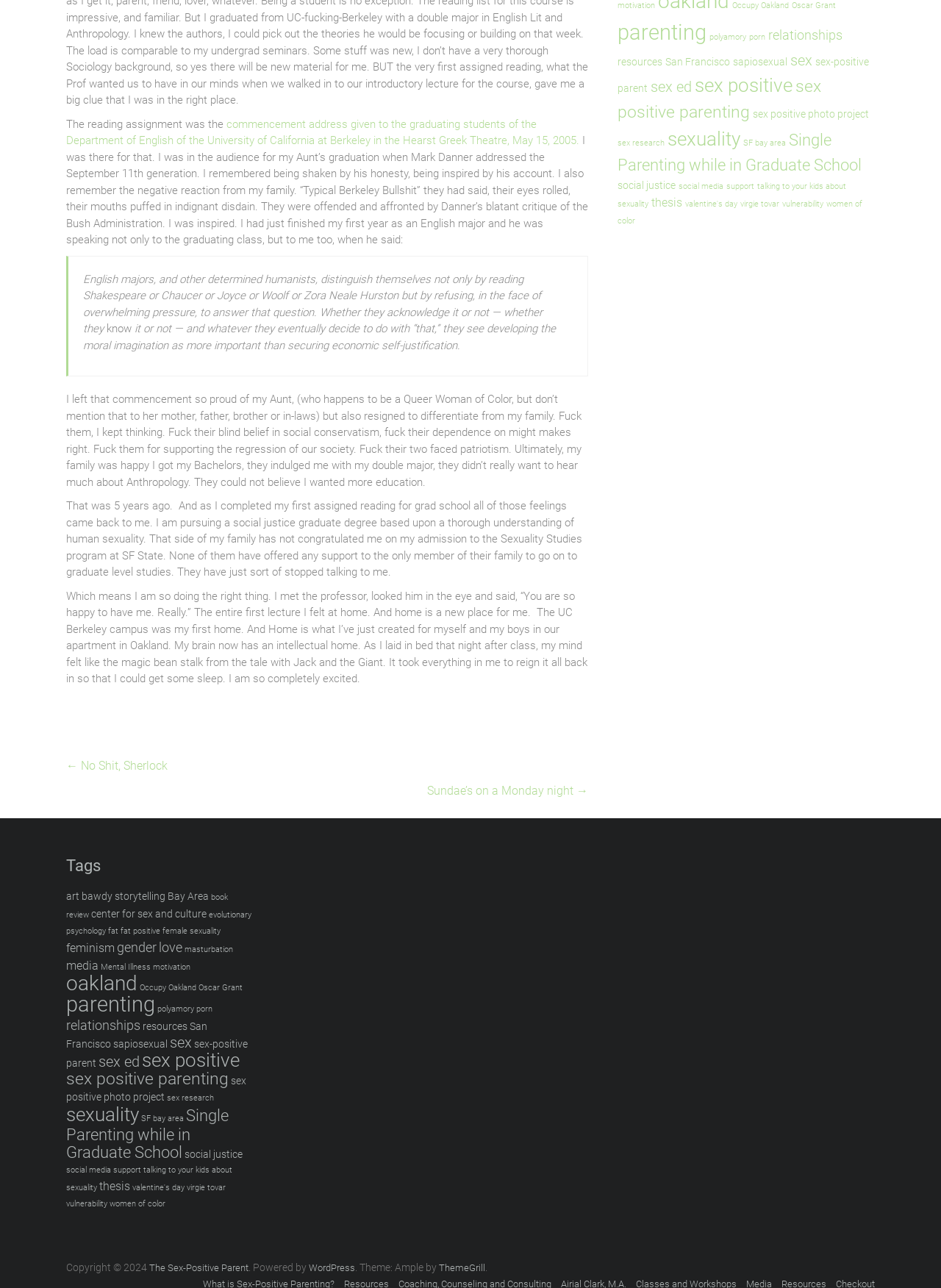Please analyze the image and give a detailed answer to the question:
What is the author's attitude towards their family?

The author expresses a negative attitude towards their family, specifically their blind belief in social conservatism and their lack of support for the author's education and career choices.